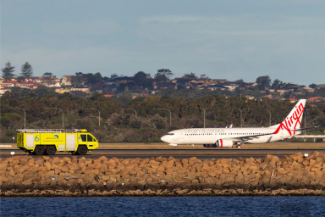What is visible in the background of the image?
Answer the question with a single word or phrase, referring to the image.

Residential area with trees